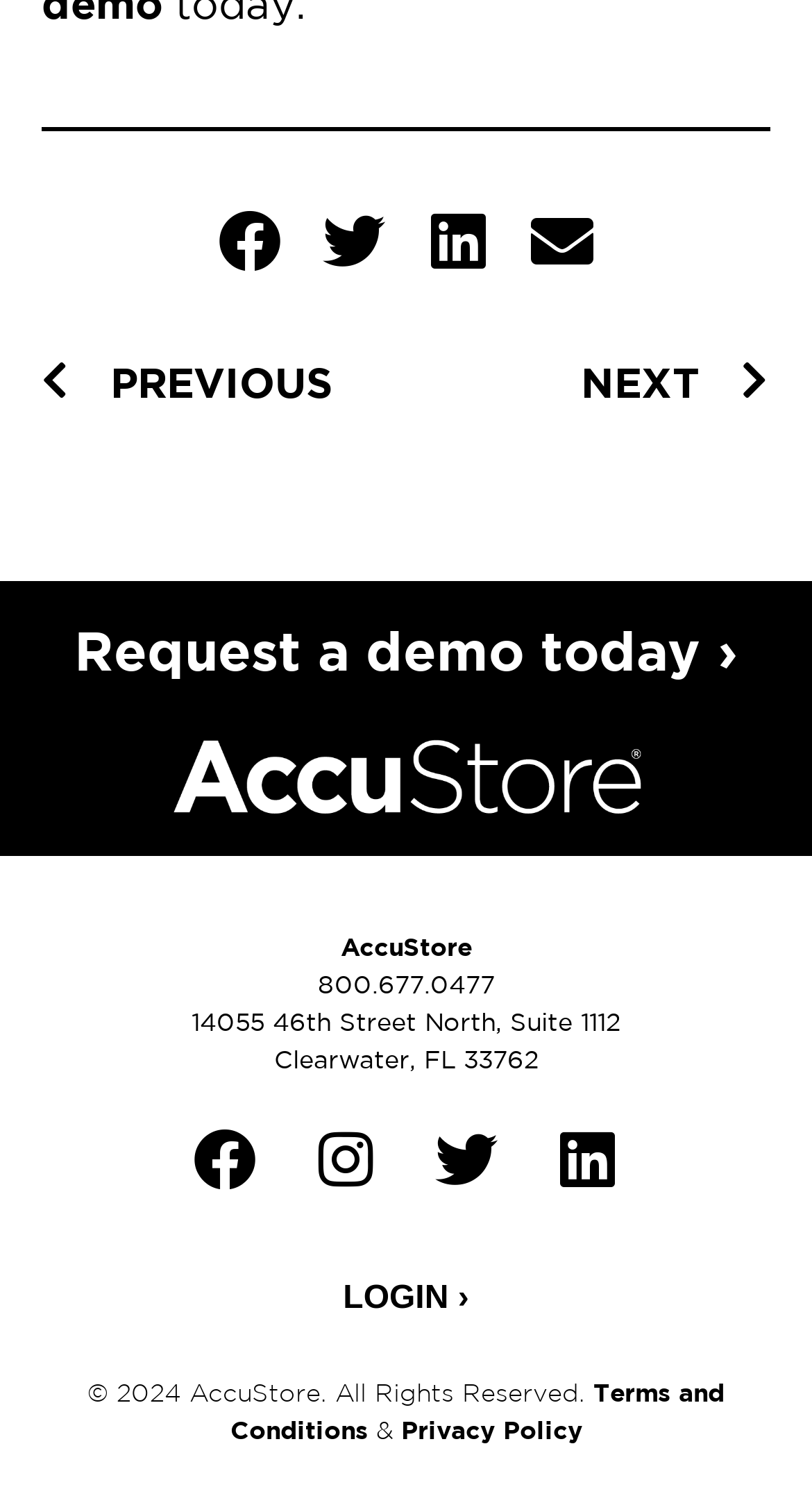Bounding box coordinates should be provided in the format (top-left x, top-left y, bottom-right x, bottom-right y) with all values between 0 and 1. Identify the bounding box for this UI element: alt="AccuStore Logo White"

[0.115, 0.489, 0.885, 0.538]